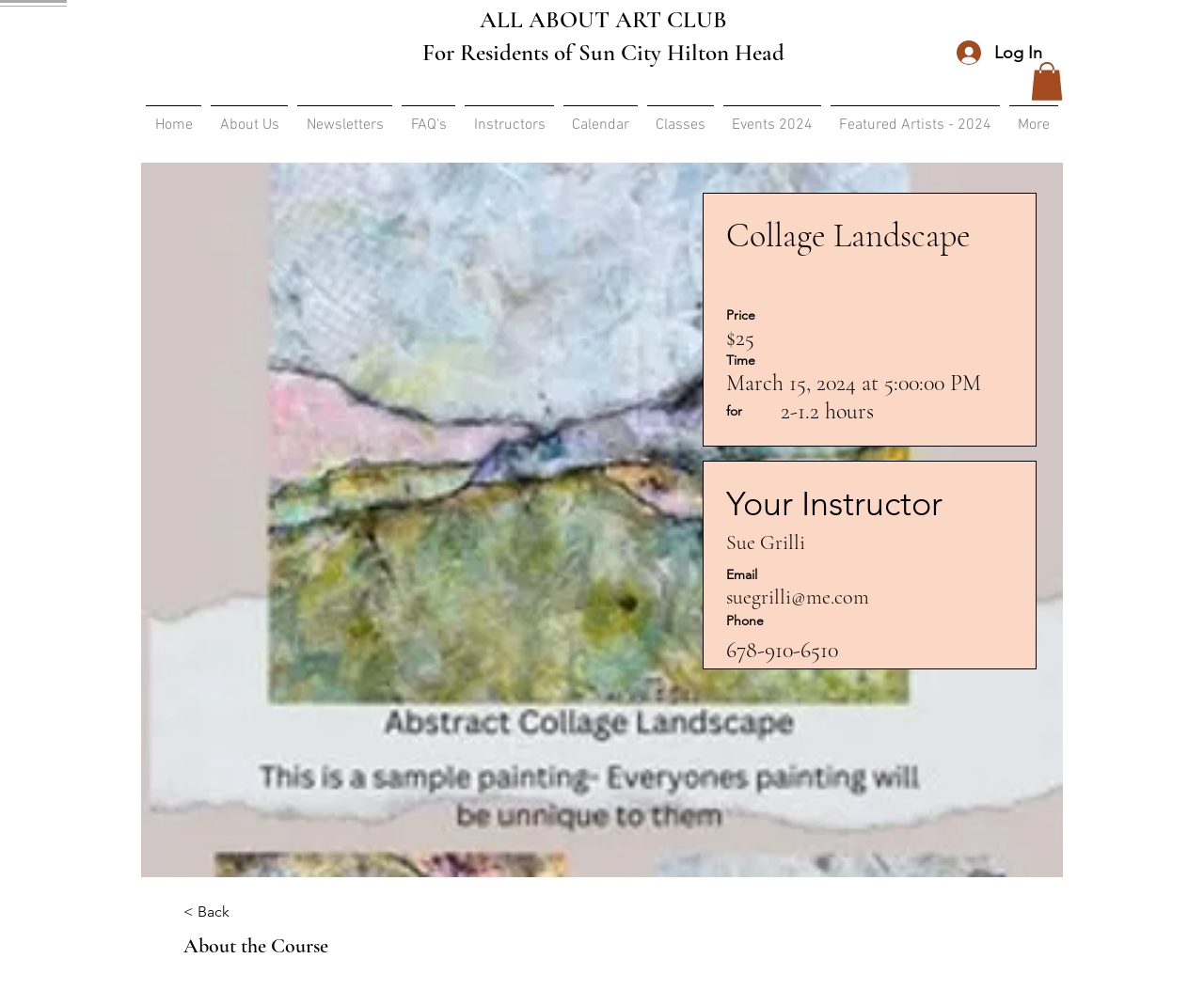Please locate the bounding box coordinates for the element that should be clicked to achieve the following instruction: "Go to the Home page". Ensure the coordinates are given as four float numbers between 0 and 1, i.e., [left, top, right, bottom].

[0.117, 0.106, 0.171, 0.13]